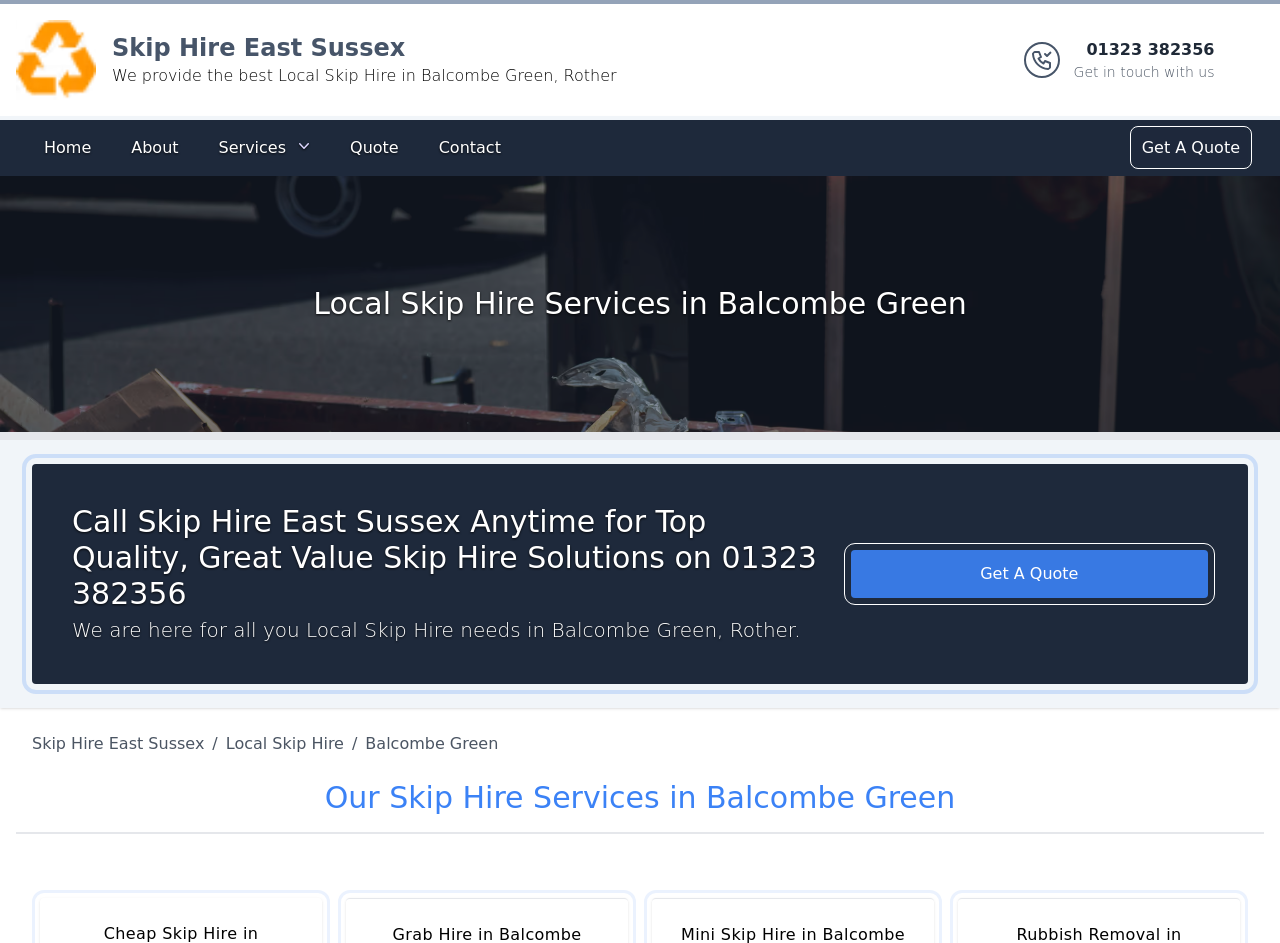Please specify the bounding box coordinates for the clickable region that will help you carry out the instruction: "Call the phone number".

[0.839, 0.04, 0.949, 0.087]